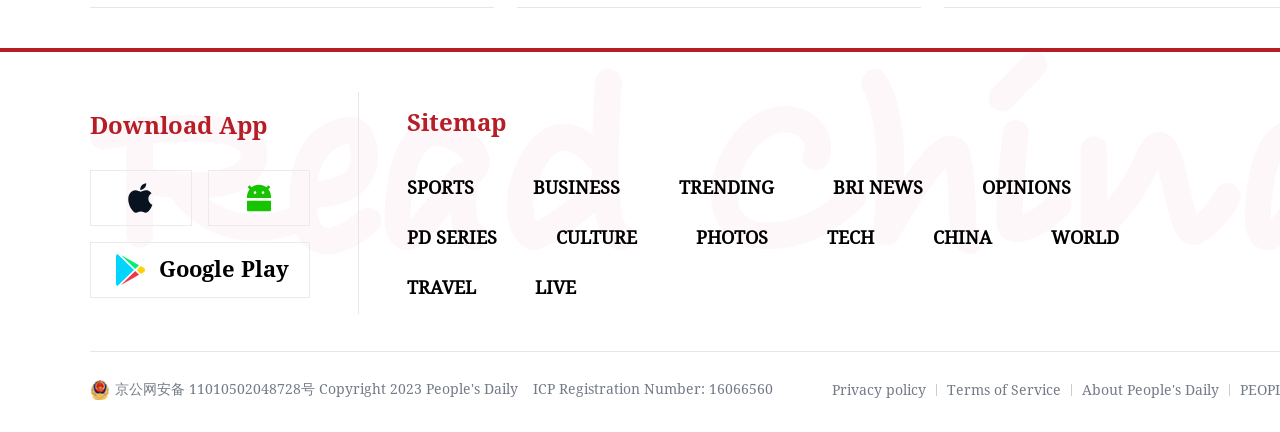Predict the bounding box of the UI element based on this description: "ICP Registration Number: 16066560".

[0.416, 0.883, 0.604, 0.922]